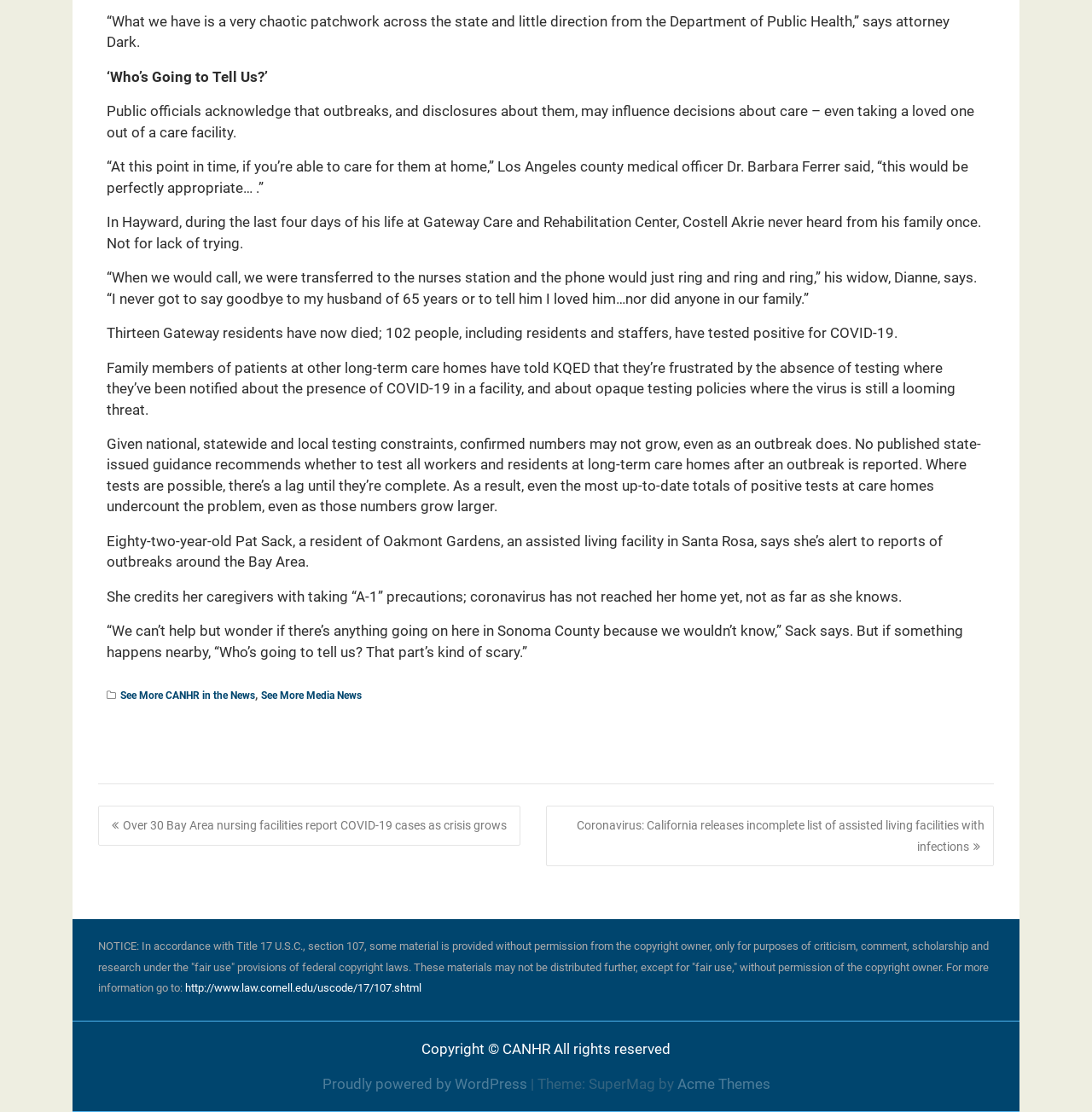Determine the bounding box of the UI element mentioned here: "Media News". The coordinates must be in the format [left, top, right, bottom] with values ranging from 0 to 1.

[0.239, 0.62, 0.331, 0.631]